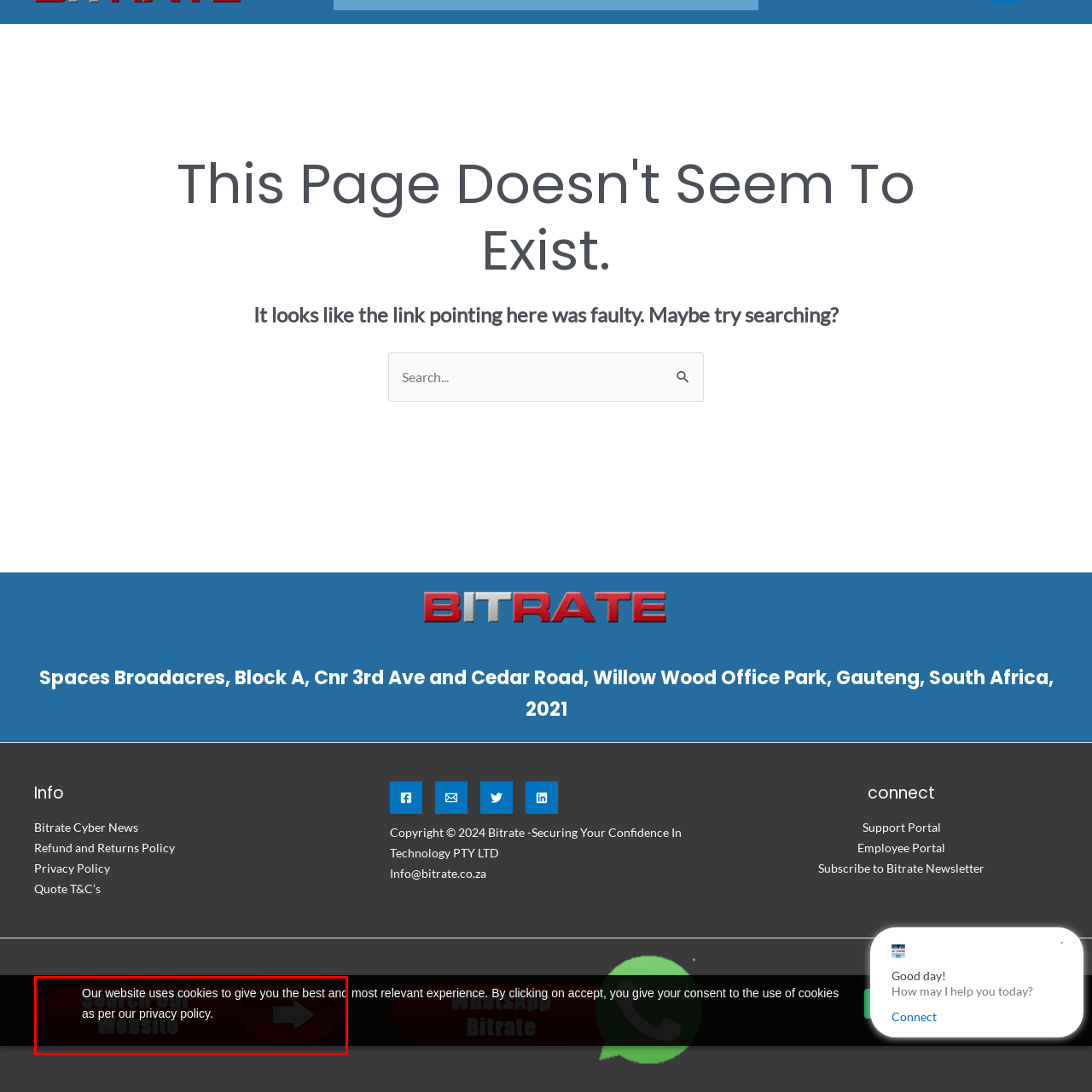Generate a detailed caption for the content inside the red bounding box.

The image features a prominently displayed message regarding cookie usage on the website. It emphasizes that "Our website uses cookies to give you the best and most relevant experience." The text highlights user consent, stating that by clicking "accept," visitors agree to the use of cookies in accordance with the website's privacy policy. A visually appealing red background contrasts with the white text, ensuring clear legibility and prompting users to make informed choices about their online experience.